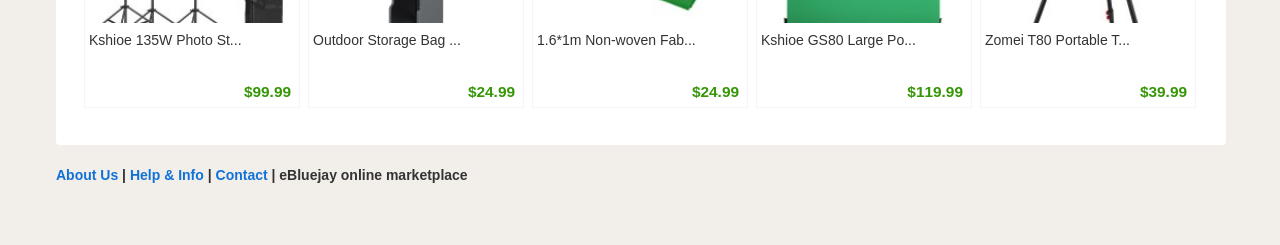What is the price of the '1.6*1m Non-woven Fabrics Black' product?
Identify the answer in the screenshot and reply with a single word or phrase.

$24.99